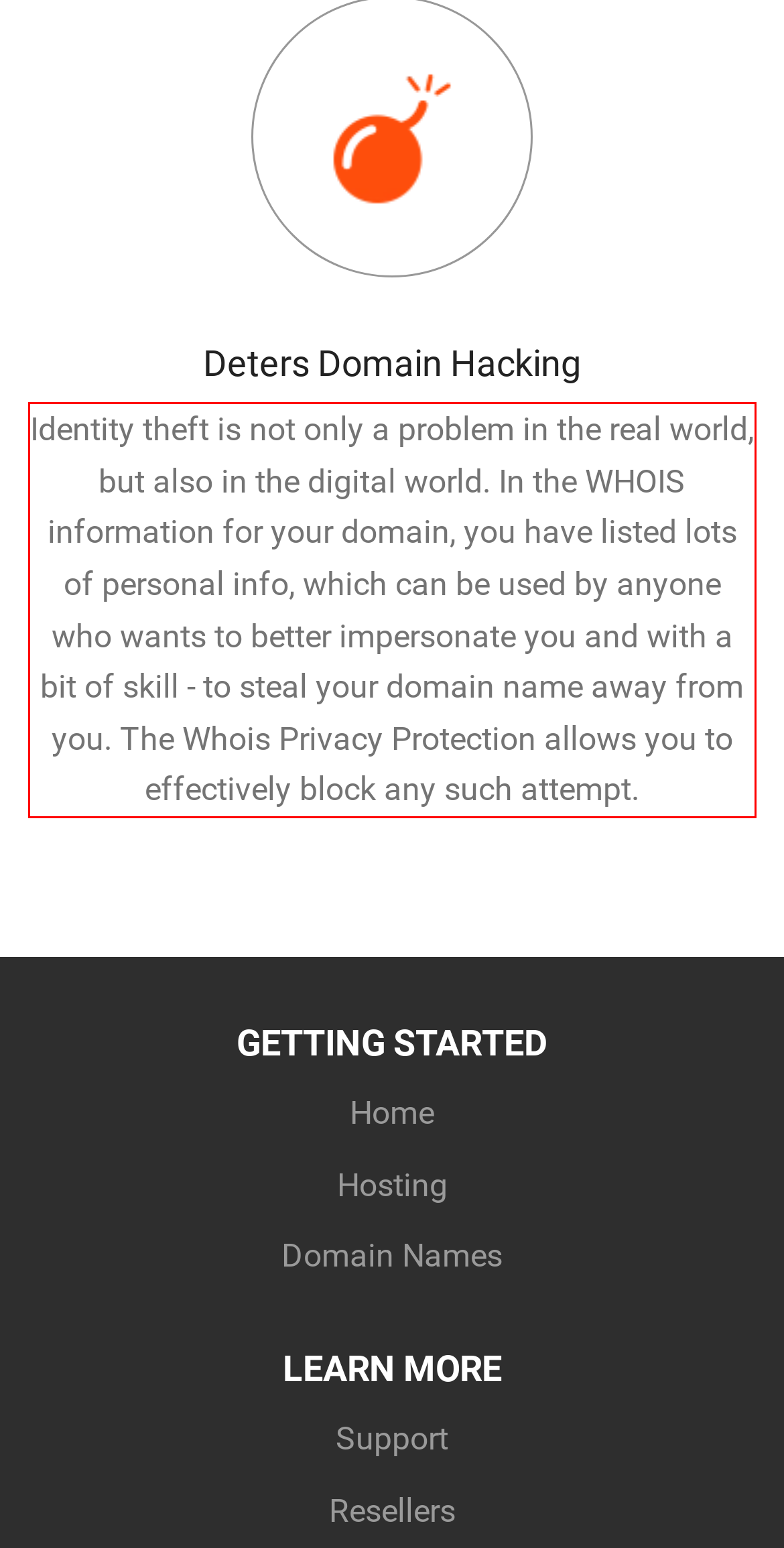Using OCR, extract the text content found within the red bounding box in the given webpage screenshot.

Identity theft is not only a problem in the real world, but also in the digital world. In the WHOIS information for your domain, you have listed lots of personal info, which can be used by anyone who wants to better impersonate you and with a bit of skill - to steal your domain name away from you. The Whois Privacy Protection allows you to effectively block any such attempt.